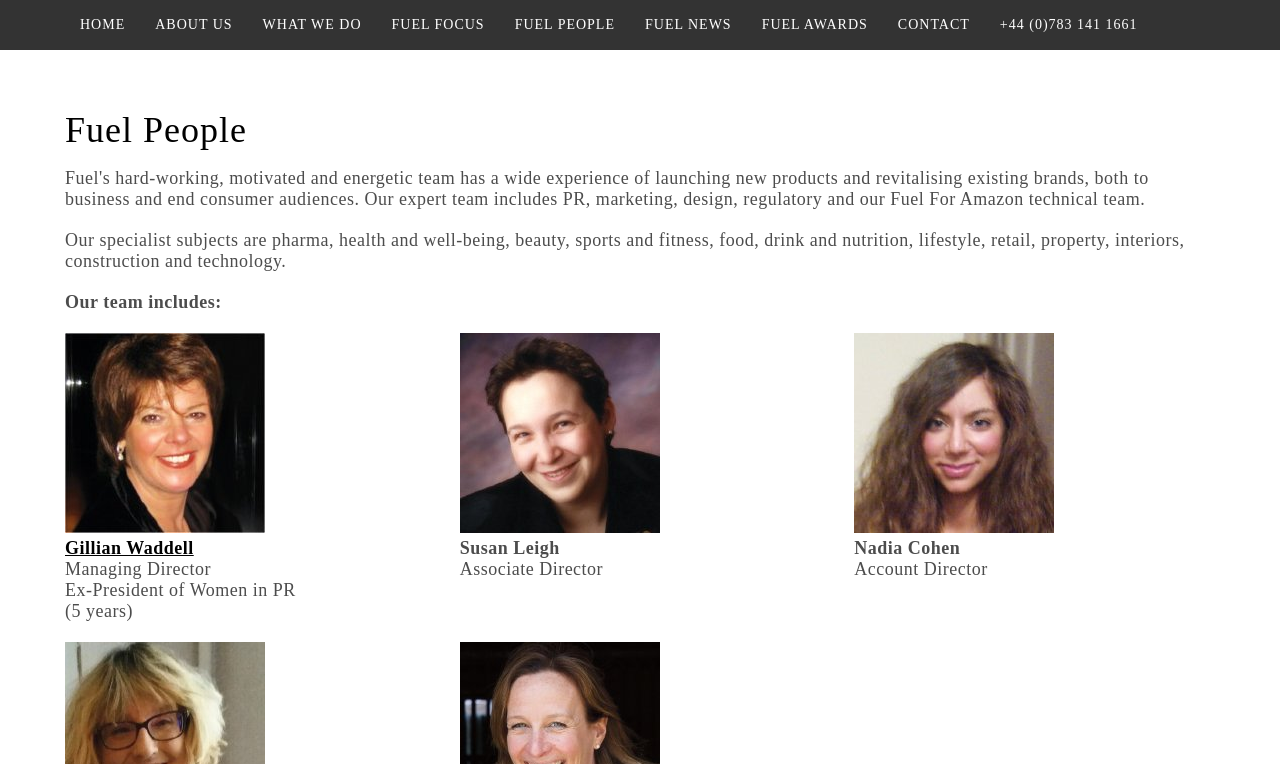Please identify the bounding box coordinates of the element that needs to be clicked to perform the following instruction: "Click HOME".

[0.062, 0.0, 0.098, 0.065]